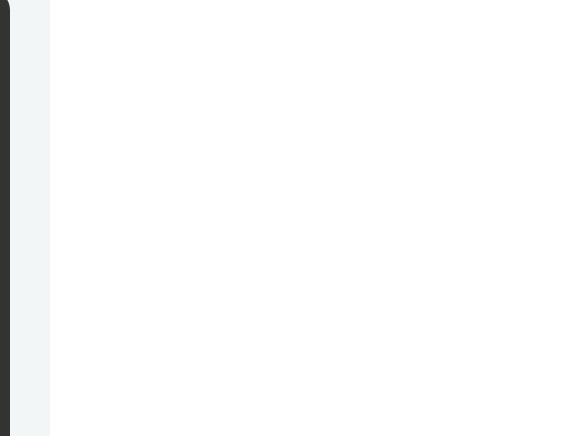Produce a meticulous caption for the image.

The image displayed is from the product page for "Tom Clancy’s Splinter Cell," specifically for the EU Ubisoft Connect CD Key version. The game is presented within a visually engaging layout aimed at potential buyers. Key details are highlighted, including a prominent heading that identifies the game.

To the left of the image, the title "Tom Clancy's Splinter Cell" is emphasized, showcasing the game's branding and generating interest. Below this, essential information such as the release date (February 18, 2003) and its accessibility on STEAM platforms is provided. Additionally, it lists "Ubisoft Montreal" as the developer and "Ubisoft Entertainment" as the publisher, underscoring the game's reputable lineage.

Furthermore, a "BUY NOW!" button is featured, inviting users to make a purchase for the low price of $2.76, making it an attractive option for gamers. This image serves as a crucial visual component in conveying the game's identity and encouraging transactions, combining aesthetics with marketing effectiveness.